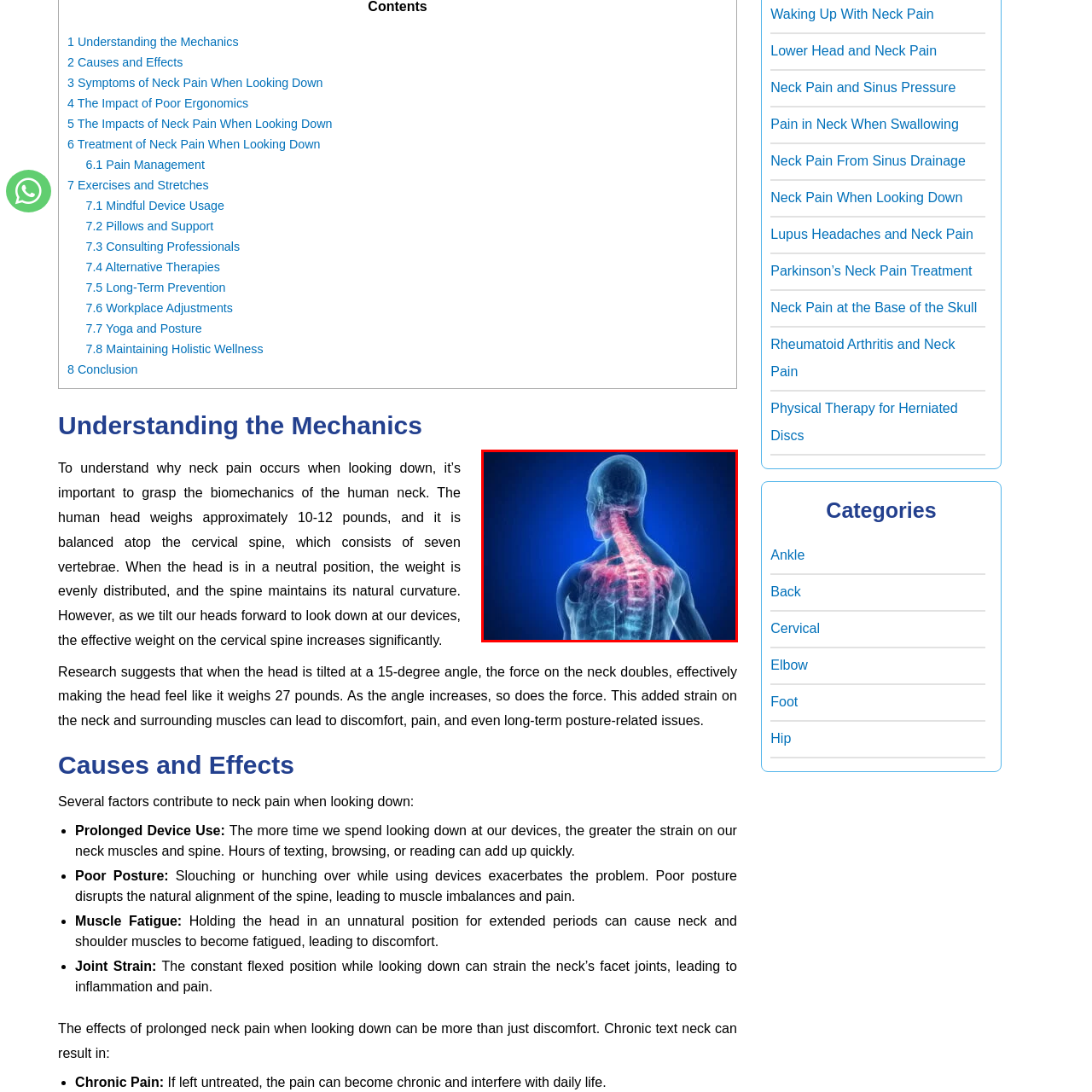What is the purpose of emphasizing posture and cervical spine alignment?
Inspect the image within the red bounding box and answer the question in detail.

The caption explains that the emphasis on posture and cervical spine alignment serves as a reminder of the physical stresses incurred during prolonged device usage, and that proper ergonomic awareness and posture can help mitigate discomfort and potential long-term effects.